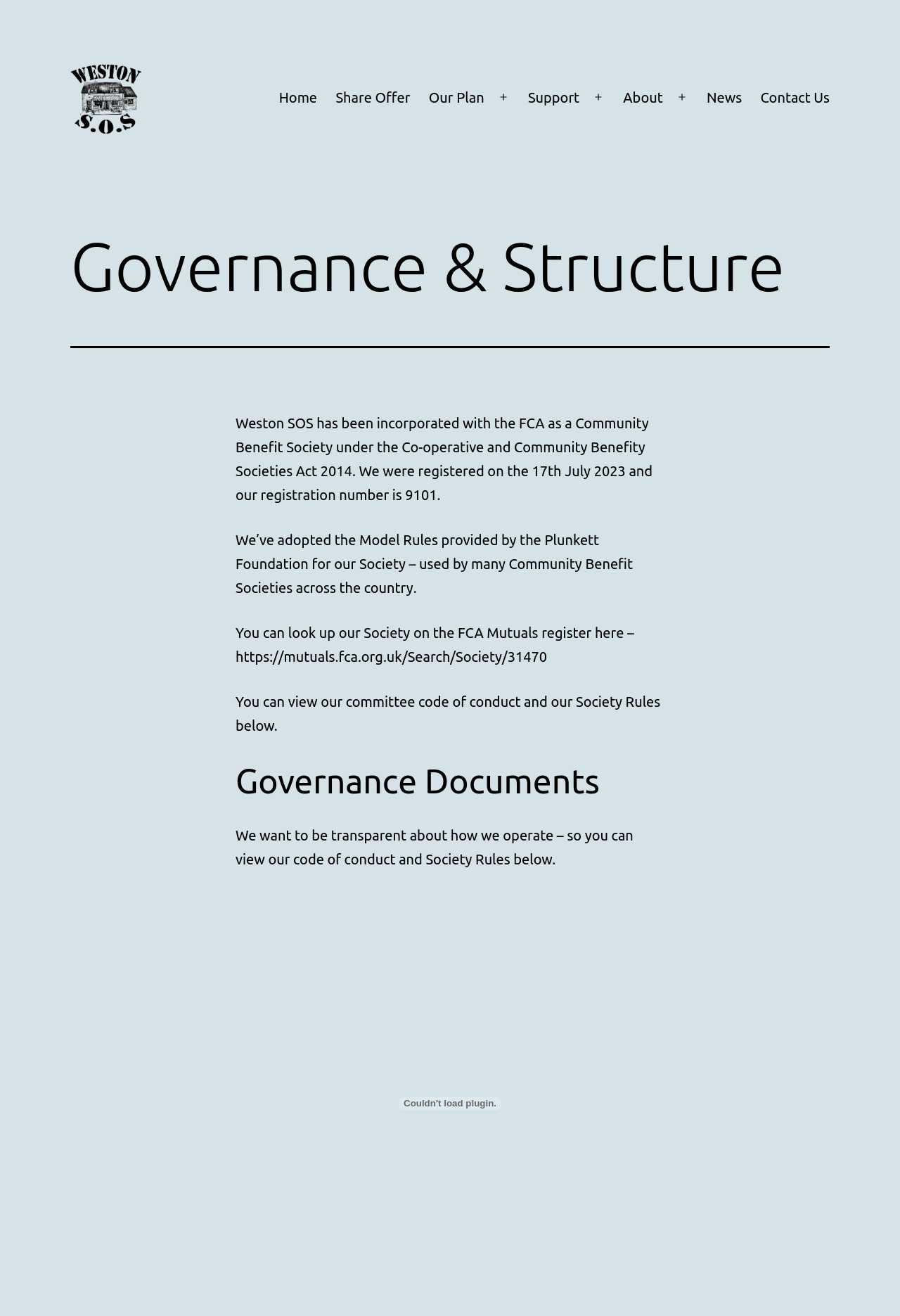Show the bounding box coordinates of the region that should be clicked to follow the instruction: "Check FCA Mutuals register."

[0.262, 0.474, 0.705, 0.505]